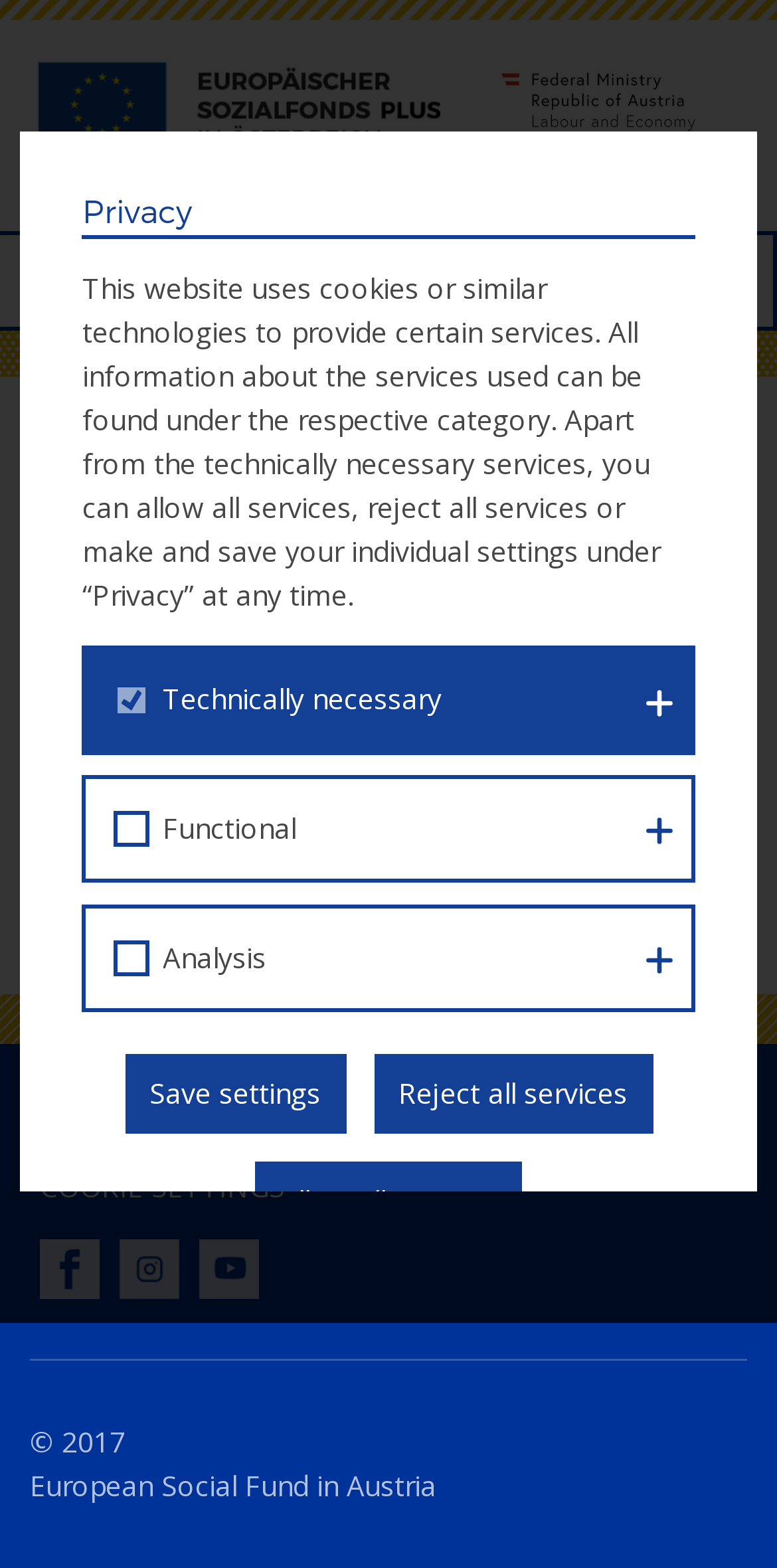Provide a one-word or brief phrase answer to the question:
What is the name of the fund mentioned on the webpage?

European Social Fund